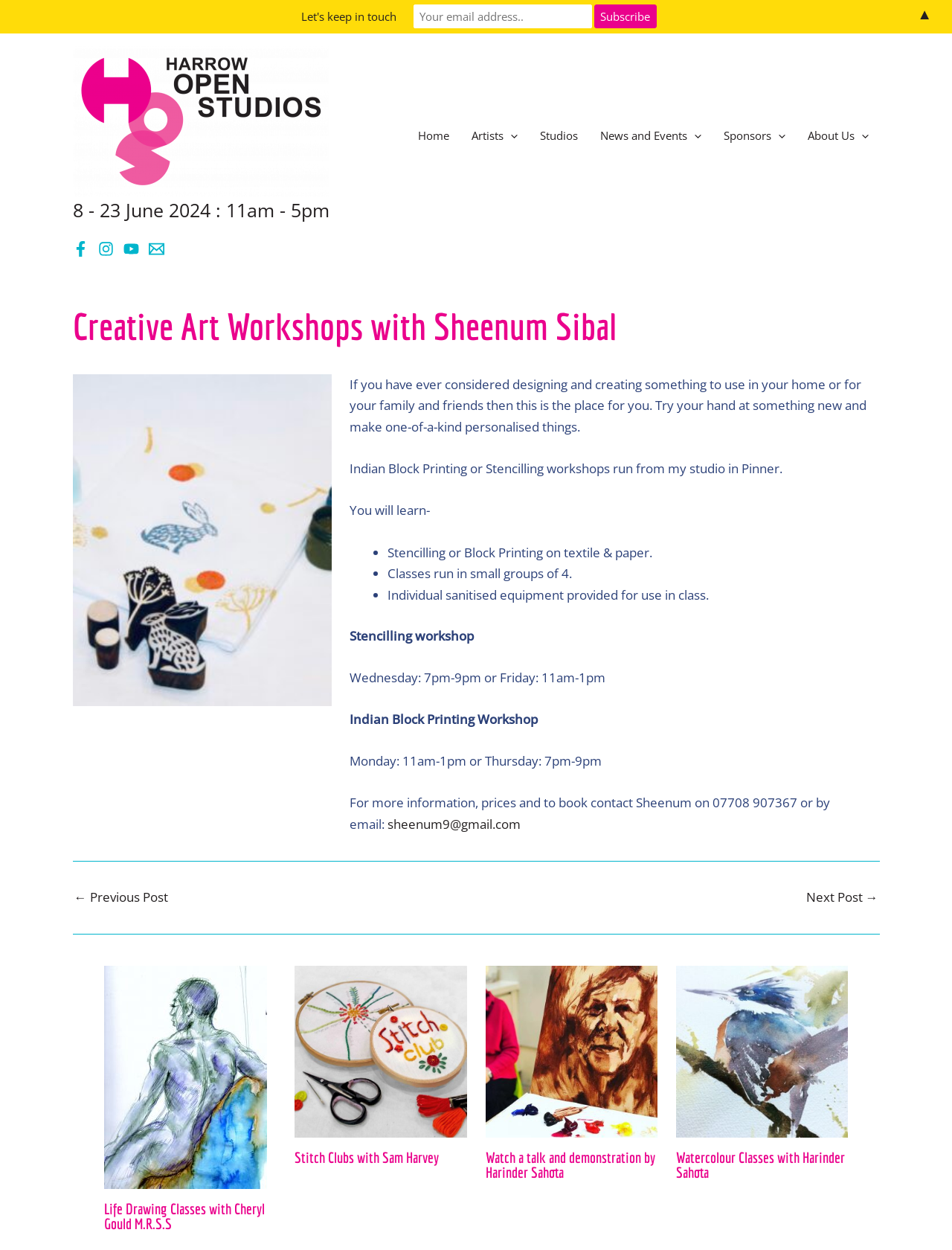Can you determine the bounding box coordinates of the area that needs to be clicked to fulfill the following instruction: "Subscribe to the newsletter"?

[0.624, 0.004, 0.689, 0.023]